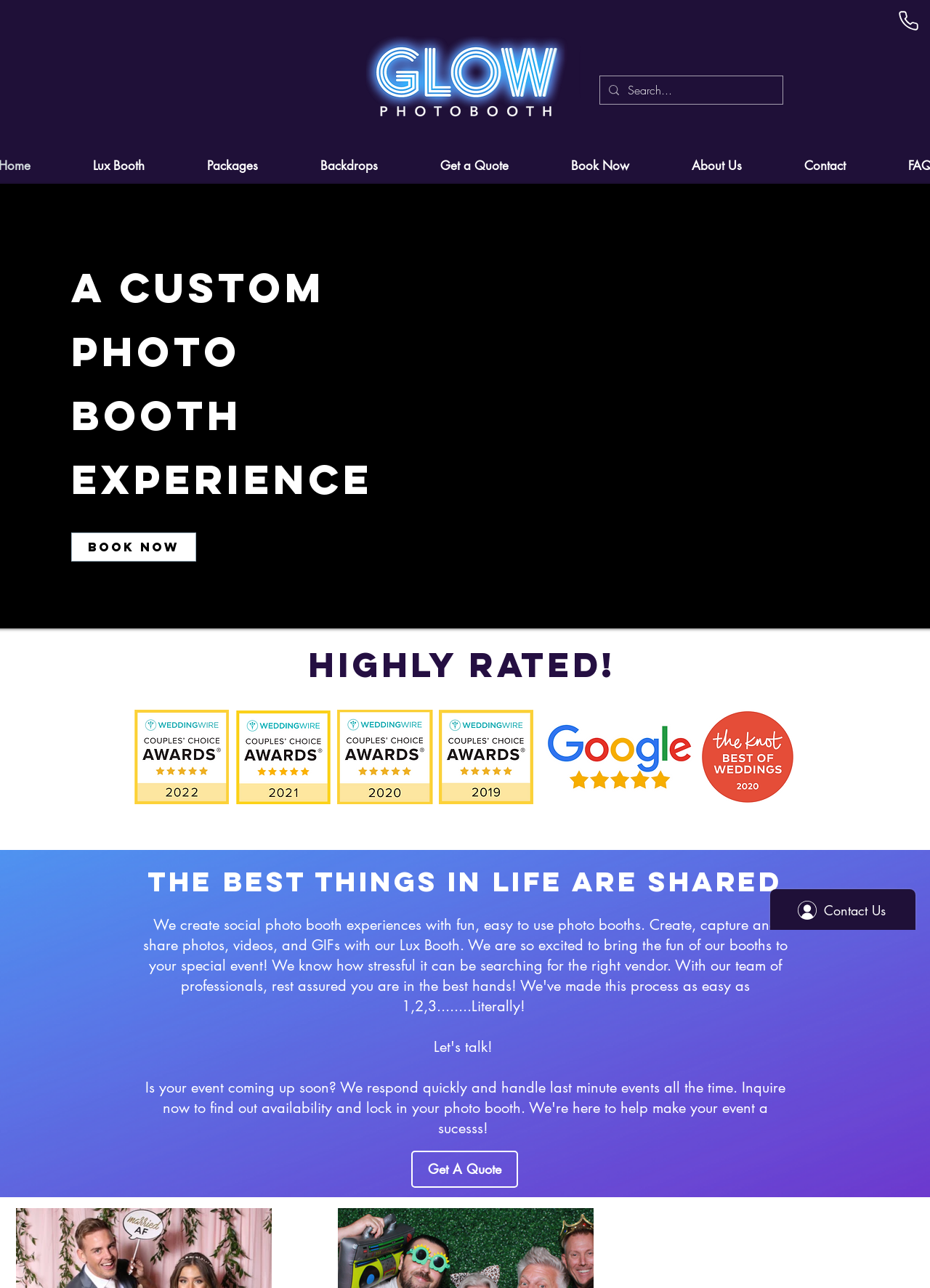Please determine the bounding box coordinates of the element's region to click in order to carry out the following instruction: "View packages". The coordinates should be four float numbers between 0 and 1, i.e., [left, top, right, bottom].

[0.189, 0.114, 0.311, 0.143]